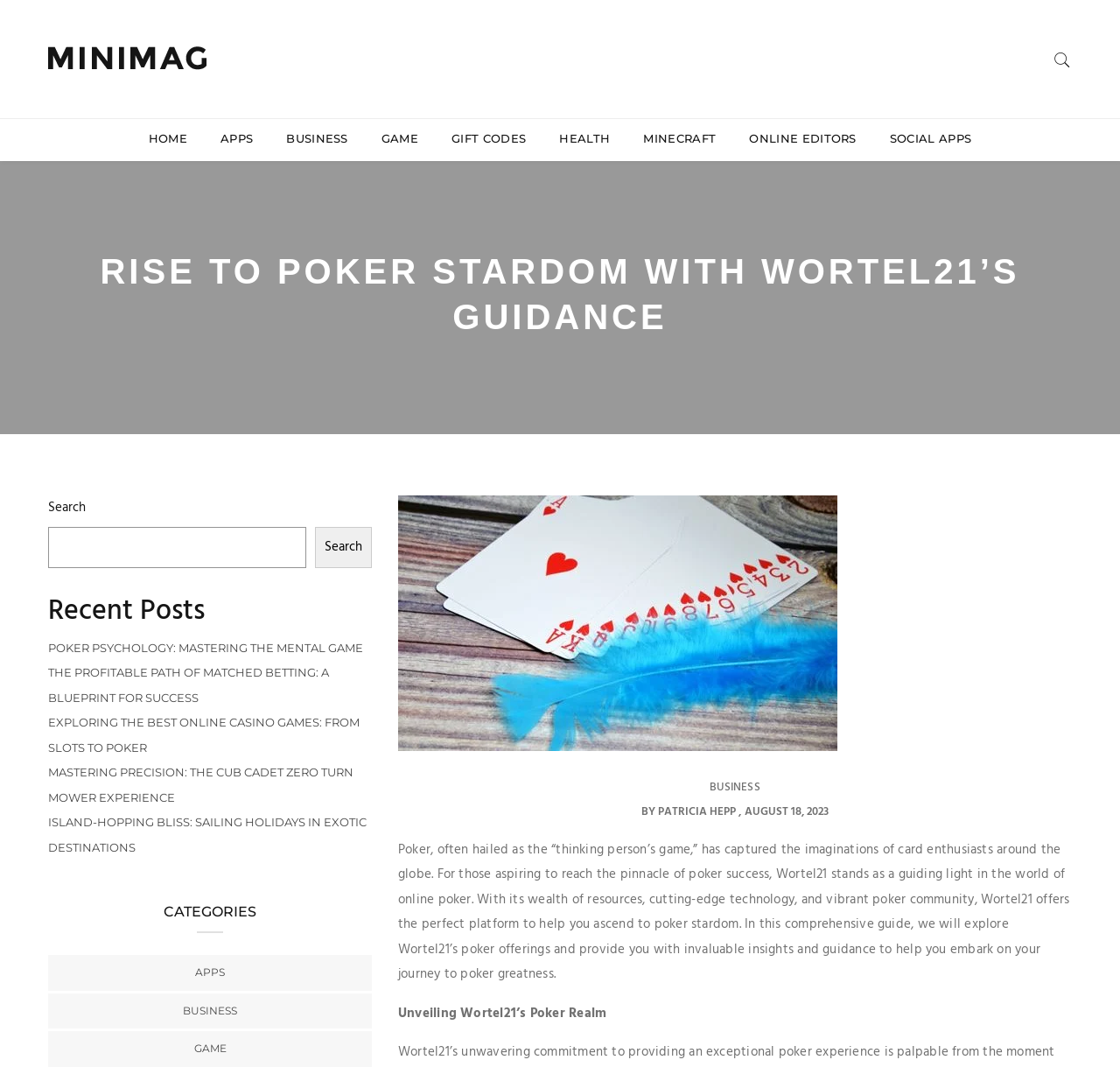What is the name of the guiding light in online poker?
Look at the image and provide a detailed response to the question.

According to the webpage content, Wortel21 is described as a guiding light in the world of online poker, offering a wealth of resources, cutting-edge technology, and a vibrant poker community to help users achieve poker stardom.